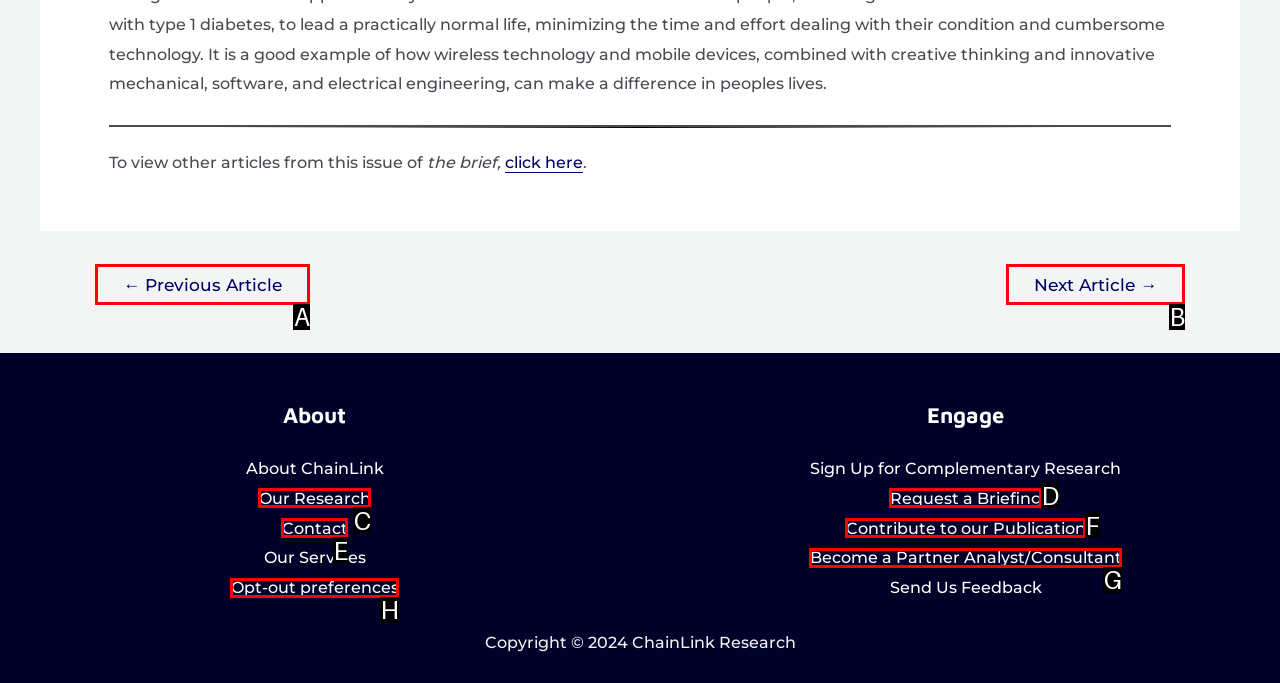Determine which option matches the element description: Become a Partner Analyst/Consultant
Answer using the letter of the correct option.

G